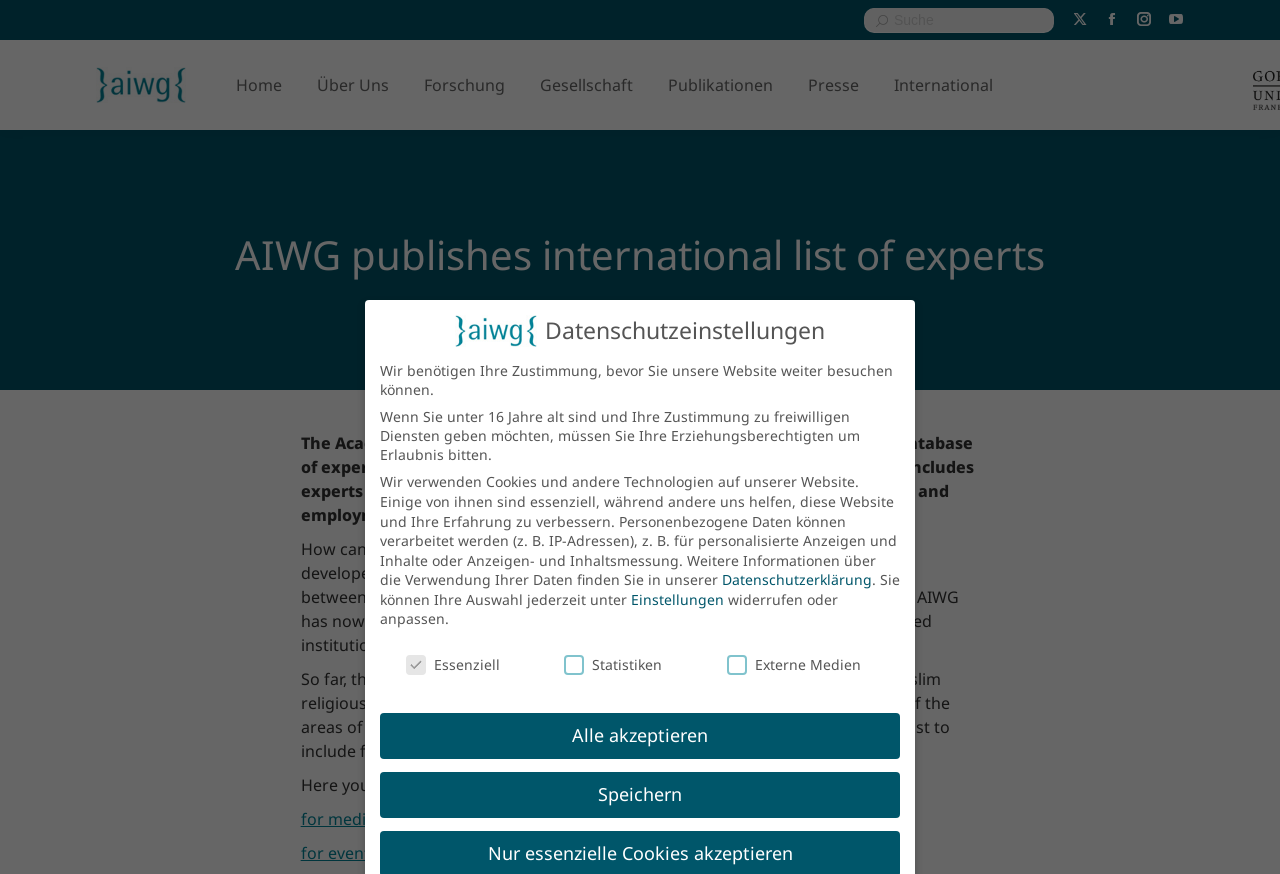Can you find the bounding box coordinates for the UI element given this description: "Datenschutzerklärung"? Provide the coordinates as four float numbers between 0 and 1: [left, top, right, bottom].

[0.564, 0.652, 0.681, 0.674]